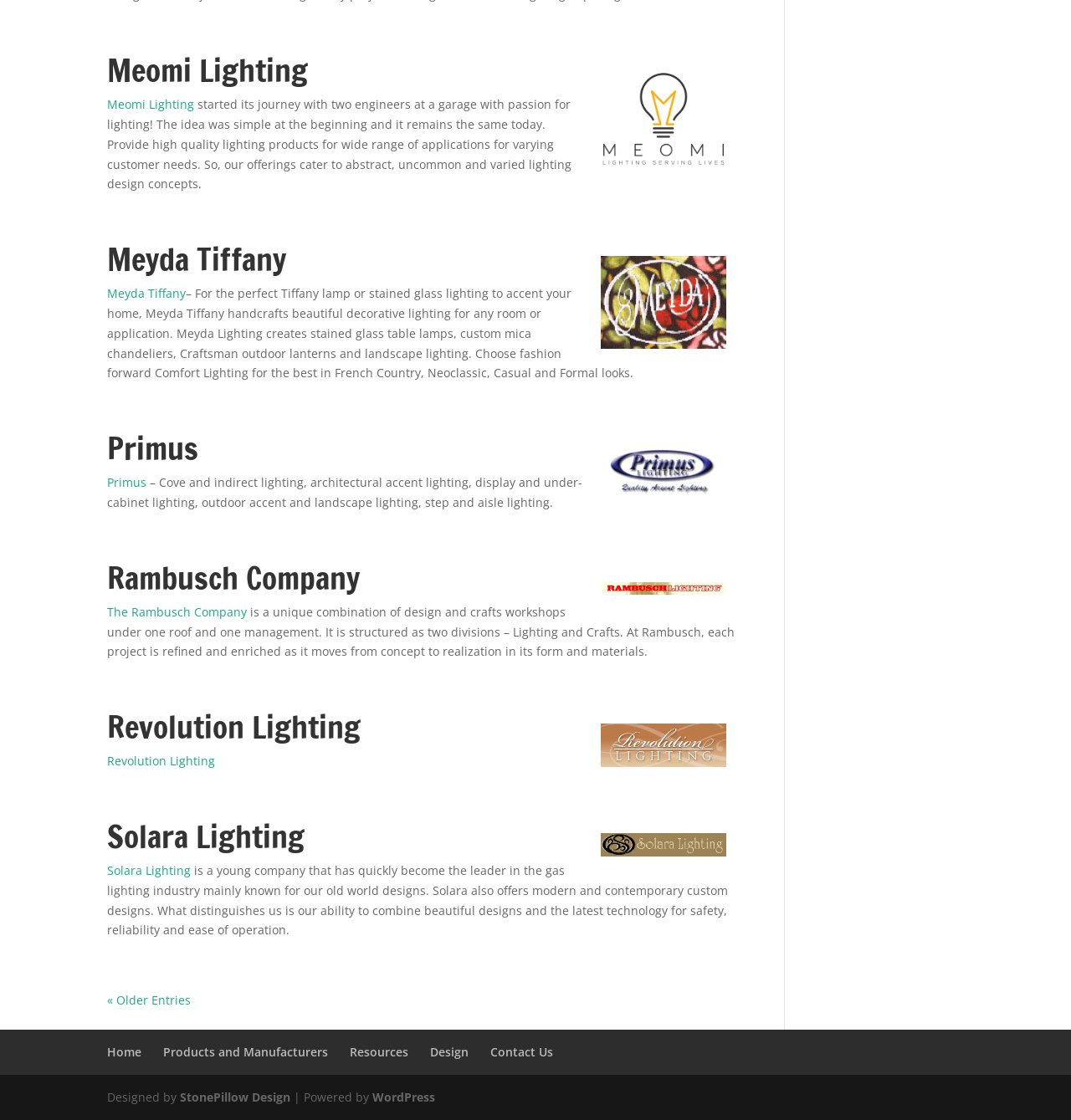Please identify the bounding box coordinates of where to click in order to follow the instruction: "Read about Meyda Tiffany".

[0.1, 0.255, 0.591, 0.34]